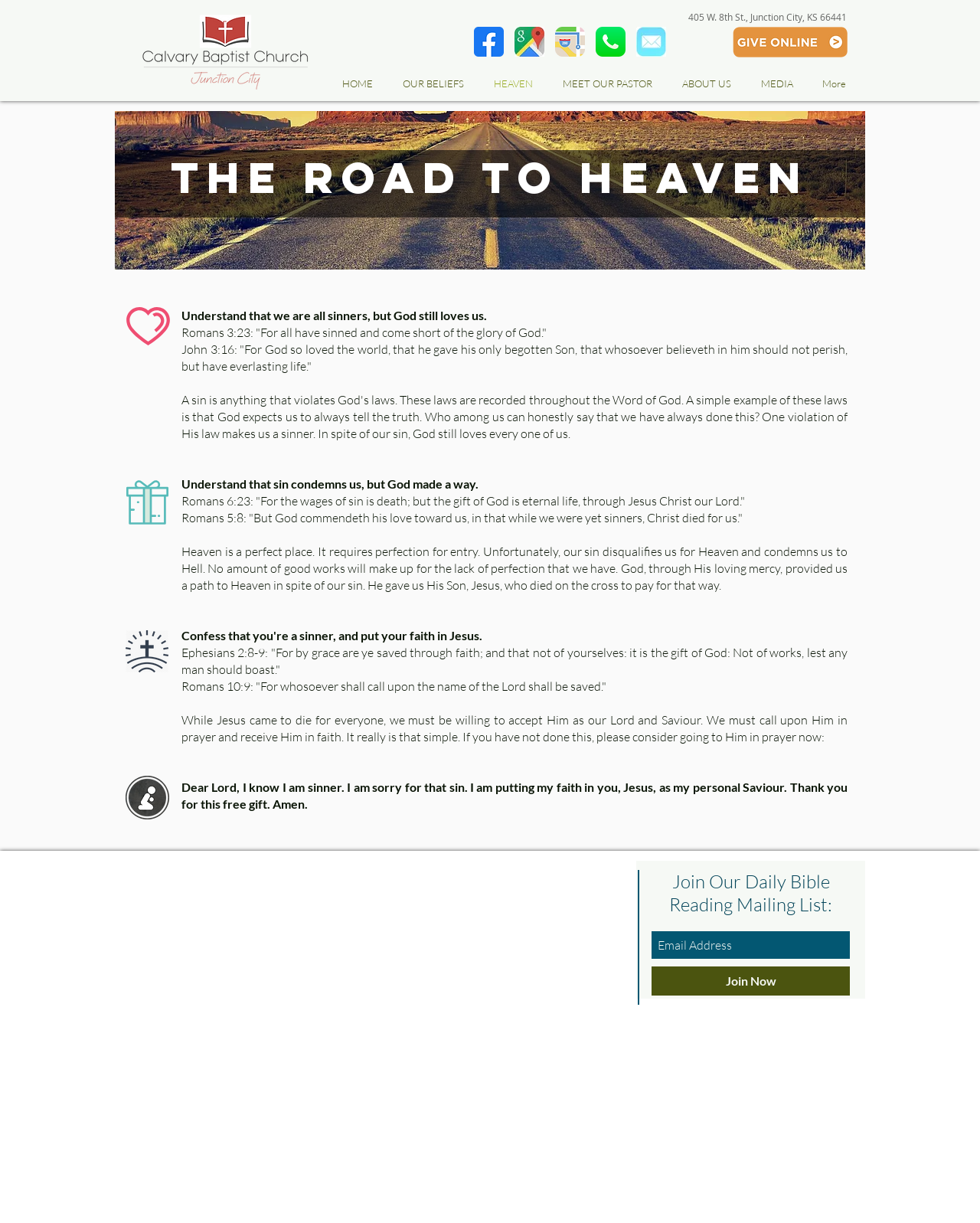Find the bounding box coordinates of the clickable element required to execute the following instruction: "Click the Facebook icon". Provide the coordinates as four float numbers between 0 and 1, i.e., [left, top, right, bottom].

[0.484, 0.022, 0.514, 0.046]